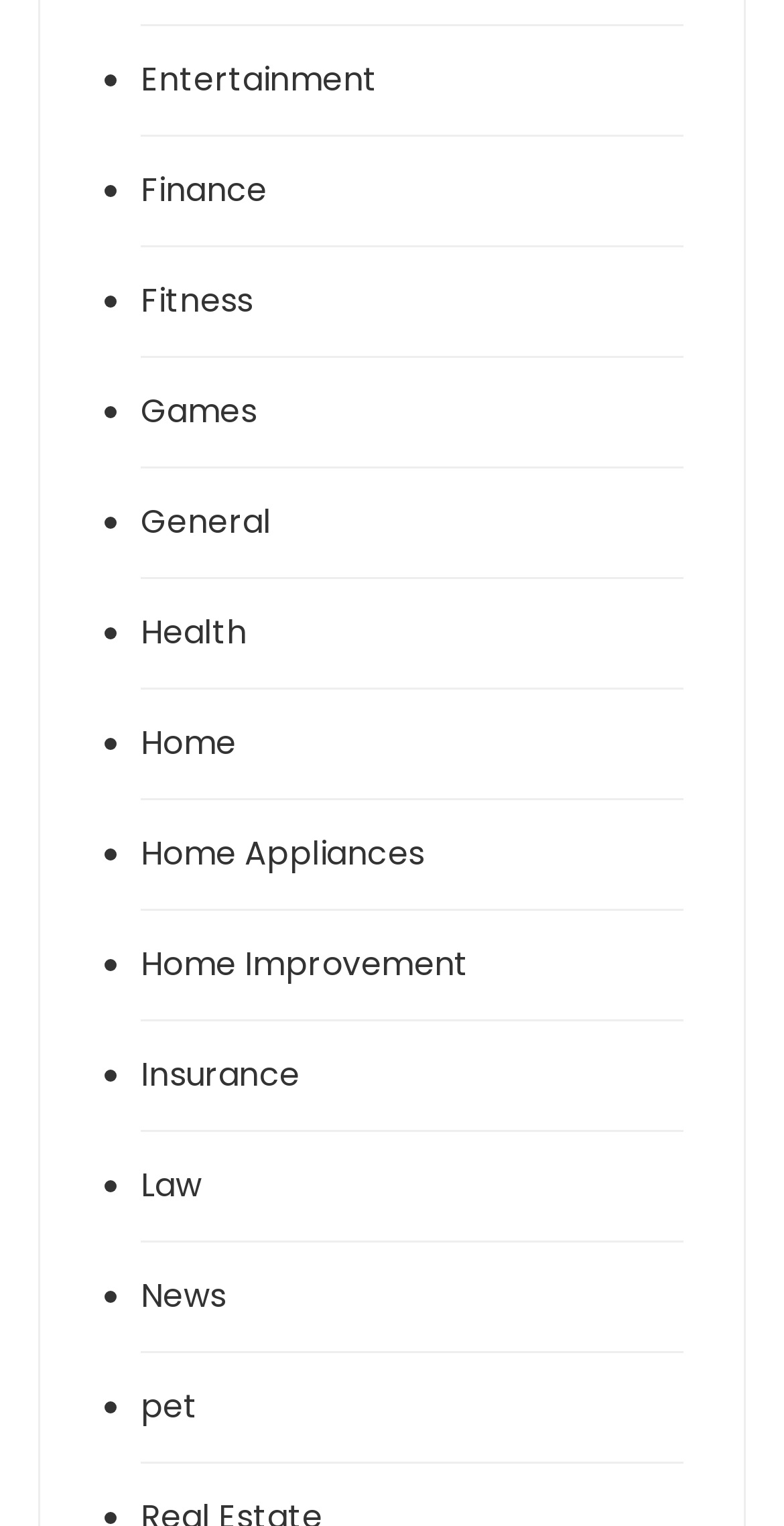What is the last category listed?
Answer with a single word or phrase by referring to the visual content.

Pet